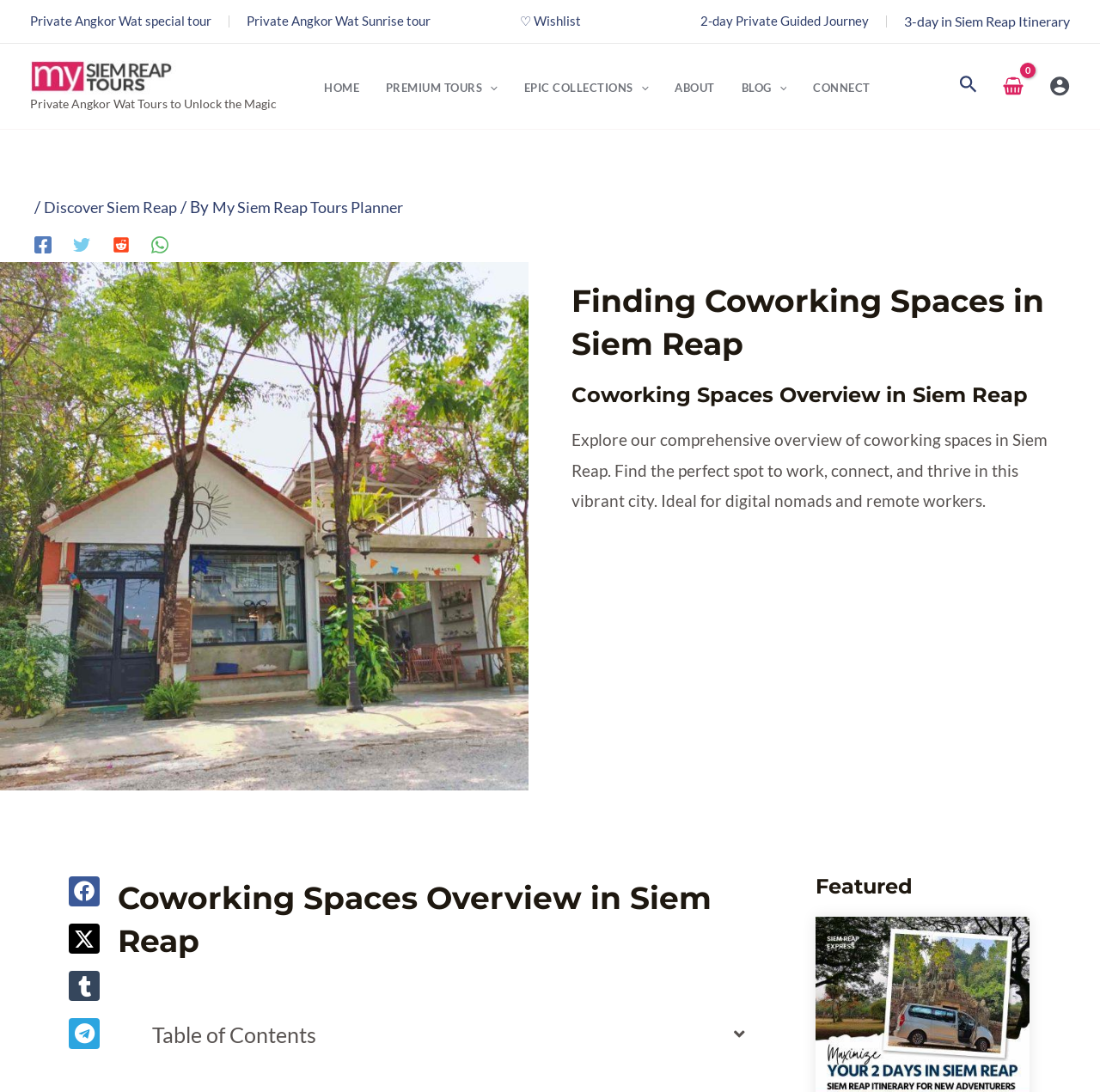Create a detailed summary of the webpage's content and design.

This webpage is about coworking spaces in Siem Reap, Cambodia, catering to digital nomads and remote workers. At the top, there are several links to private Angkor Wat tours and a wishlist icon. Below these links, there is a navigation menu with links to the homepage, premium tours, epic collections, about, blog, and connect pages. 

On the top right, there is a search icon and a shopping cart icon. Next to the shopping cart icon, there is an account icon link. 

The main content of the webpage starts with a header section that includes links to discover Siem Reap, My Siem Reap Tours Planner, and social media links to Facebook, Twitter, Reddit, and WhatsApp. 

Below the header section, there is a large image with the title "Coworking Spaces in Siem Reap: A Comprehensive Guide for Digital Nomads". The main content is divided into sections, including "Finding Coworking Spaces in Siem Reap", "Coworking Spaces Overview in Siem Reap", and a brief description of the webpage's content. 

There are also social media sharing links at the bottom left, and a table of contents section at the bottom right. The webpage also features a "Featured" section, but its content is not specified in the accessibility tree.